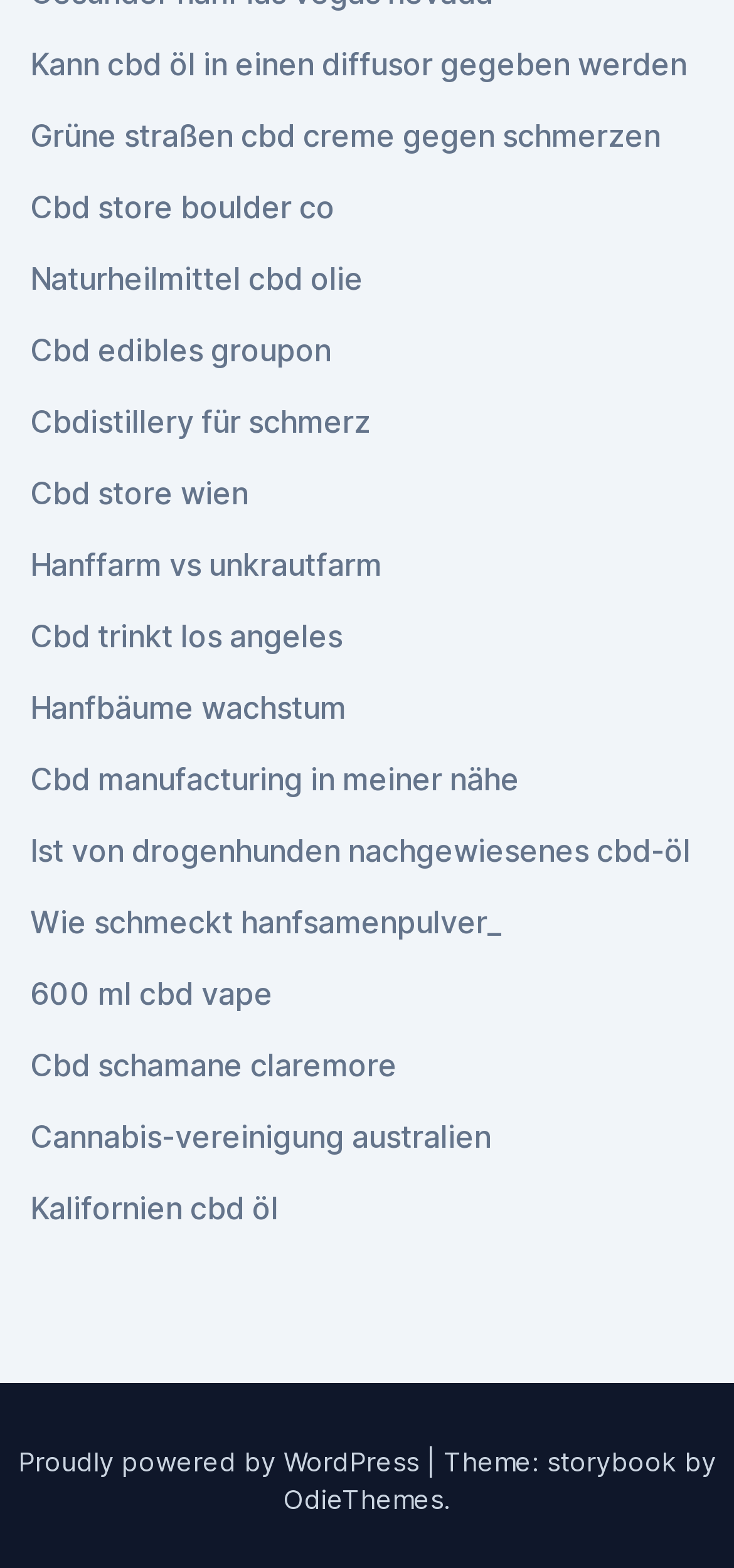Please provide a one-word or phrase answer to the question: 
Are there any articles on this webpage?

No